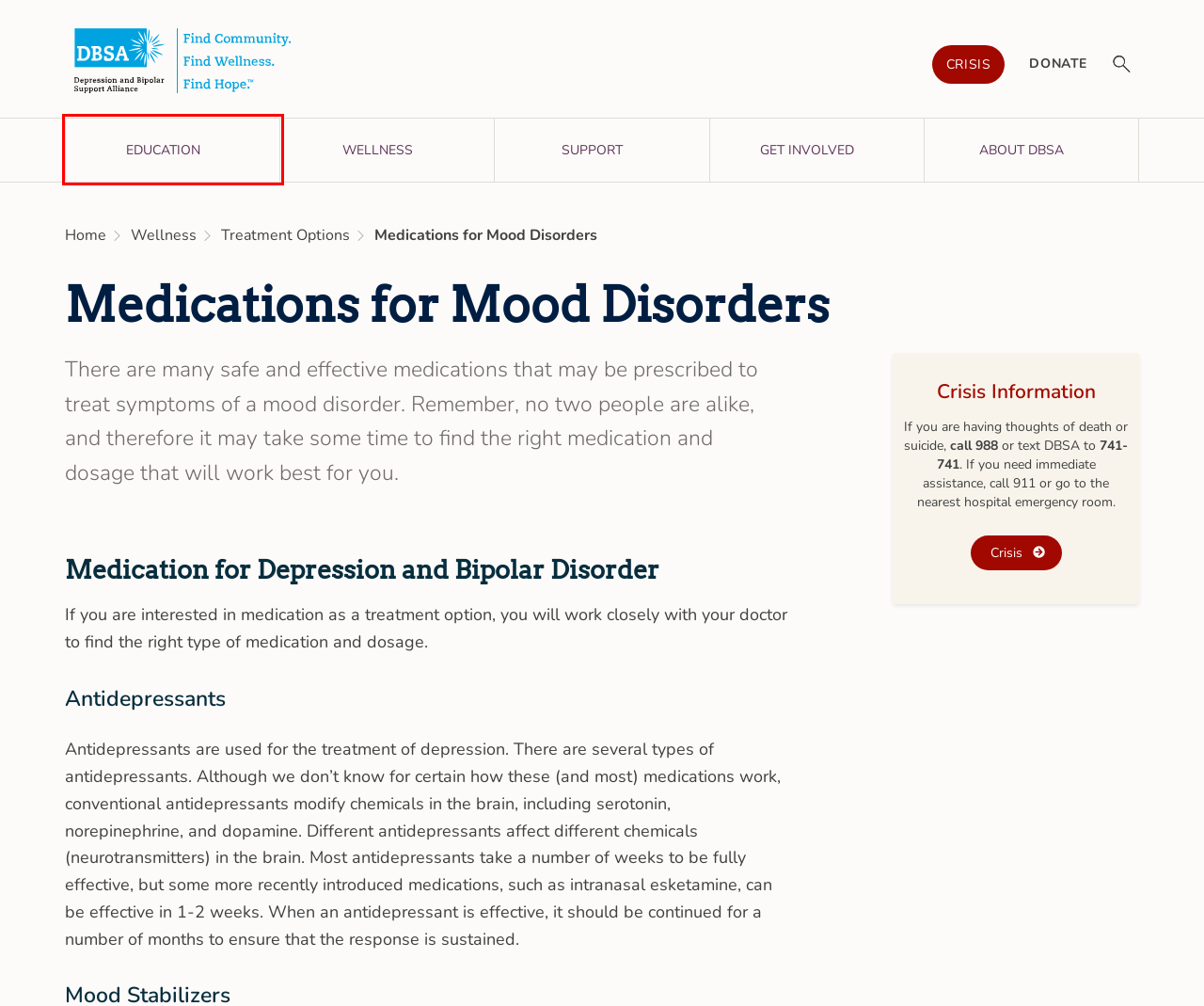You are presented with a screenshot of a webpage containing a red bounding box around a particular UI element. Select the best webpage description that matches the new webpage after clicking the element within the bounding box. Here are the candidates:
A. Crisis - Depression and Bipolar Support Alliance
B. Support - Depression and Bipolar Support Alliance
C. Get Involved: Peer Advocacy- Depression and Bipolar Support Alliance
D. DBSA - Depression and Bipolar Support Alliance
E. Wellness - Depression and Bipolar Support Alliance
F. Online Support Groups - Depression and Bipolar Support Alliance
G. Treatment Options - Depression and Bipolar Support Alliance
H. Education - Depression and Bipolar Support Alliance

H